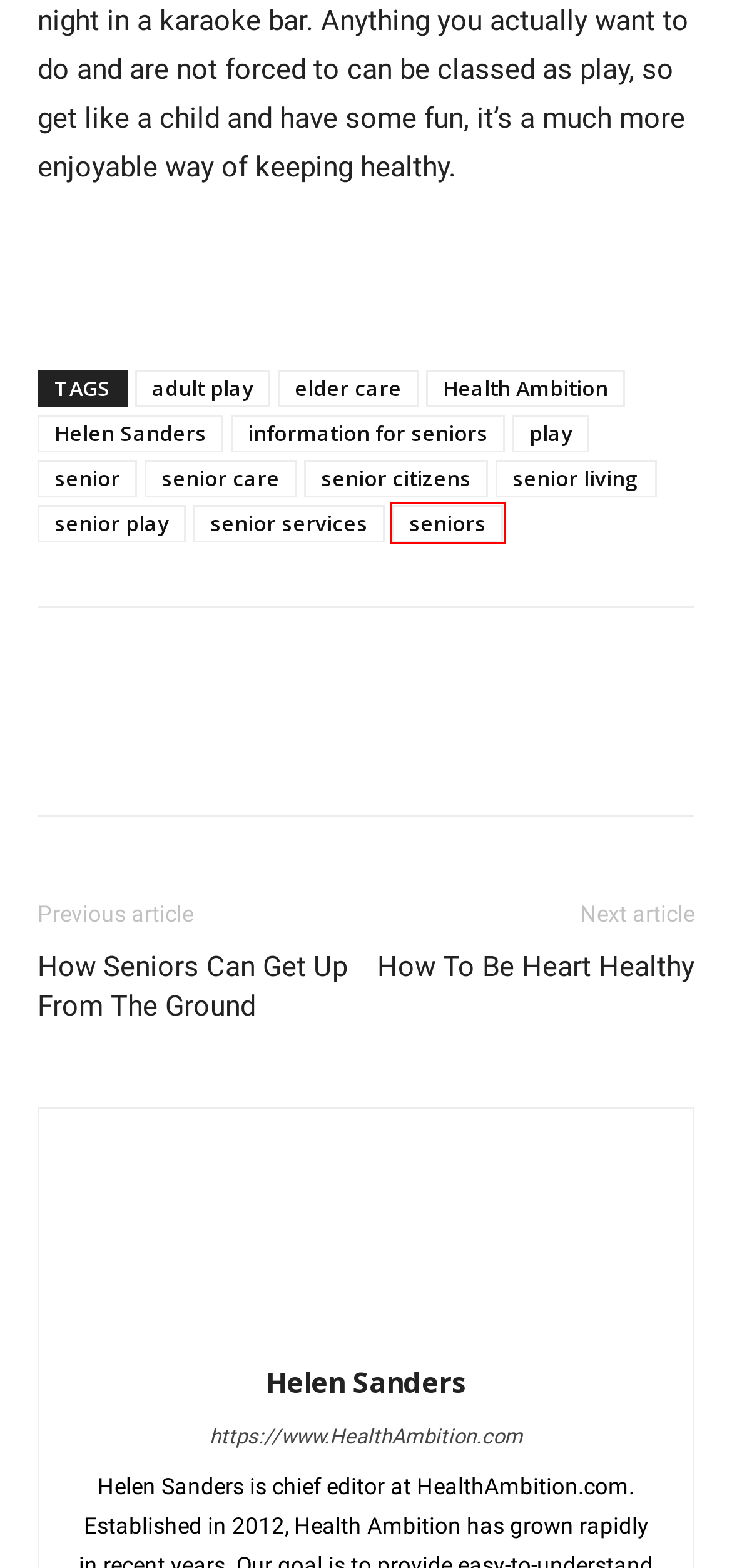Examine the screenshot of a webpage with a red bounding box around a specific UI element. Identify which webpage description best matches the new webpage that appears after clicking the element in the red bounding box. Here are the candidates:
A. adult play Archives | Seniors Lifestyle Magazine
B. seniors Archives | Seniors Lifestyle Magazine
C. senior services Archives | Seniors Lifestyle Magazine
D. Helen Sanders Archives | Seniors Lifestyle Magazine
E. SLM | How To Be Heart Healthy
F. SLM | How Seniors Can Get Up From The Ground
G. senior Archives | Seniors Lifestyle Magazine
H. elder care Archives | Seniors Lifestyle Magazine

B